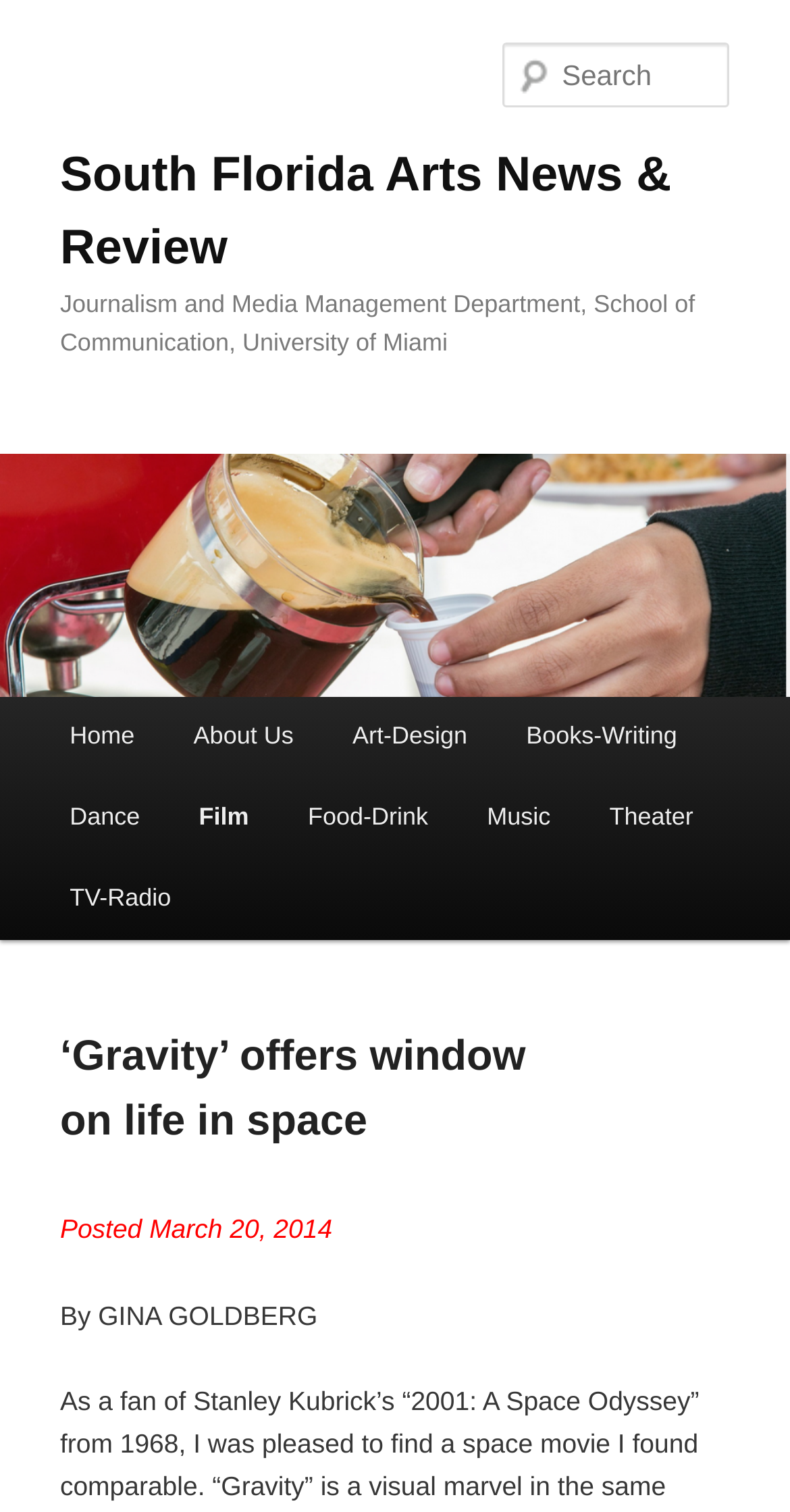Based on the element description, predict the bounding box coordinates (top-left x, top-left y, bottom-right x, bottom-right y) for the UI element in the screenshot: About Us

[0.208, 0.461, 0.409, 0.514]